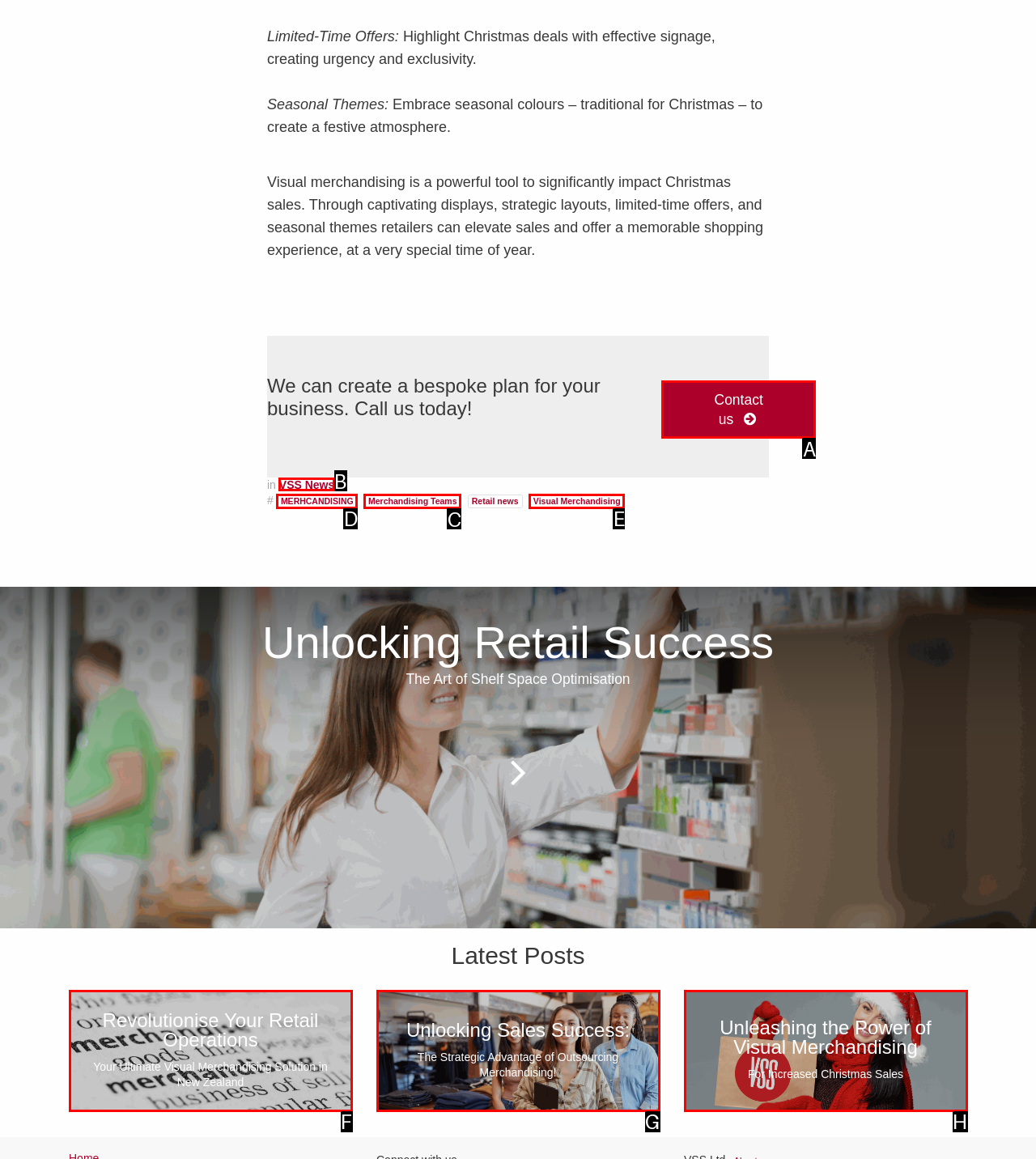Find the appropriate UI element to complete the task: Explore merchandising teams. Indicate your choice by providing the letter of the element.

C